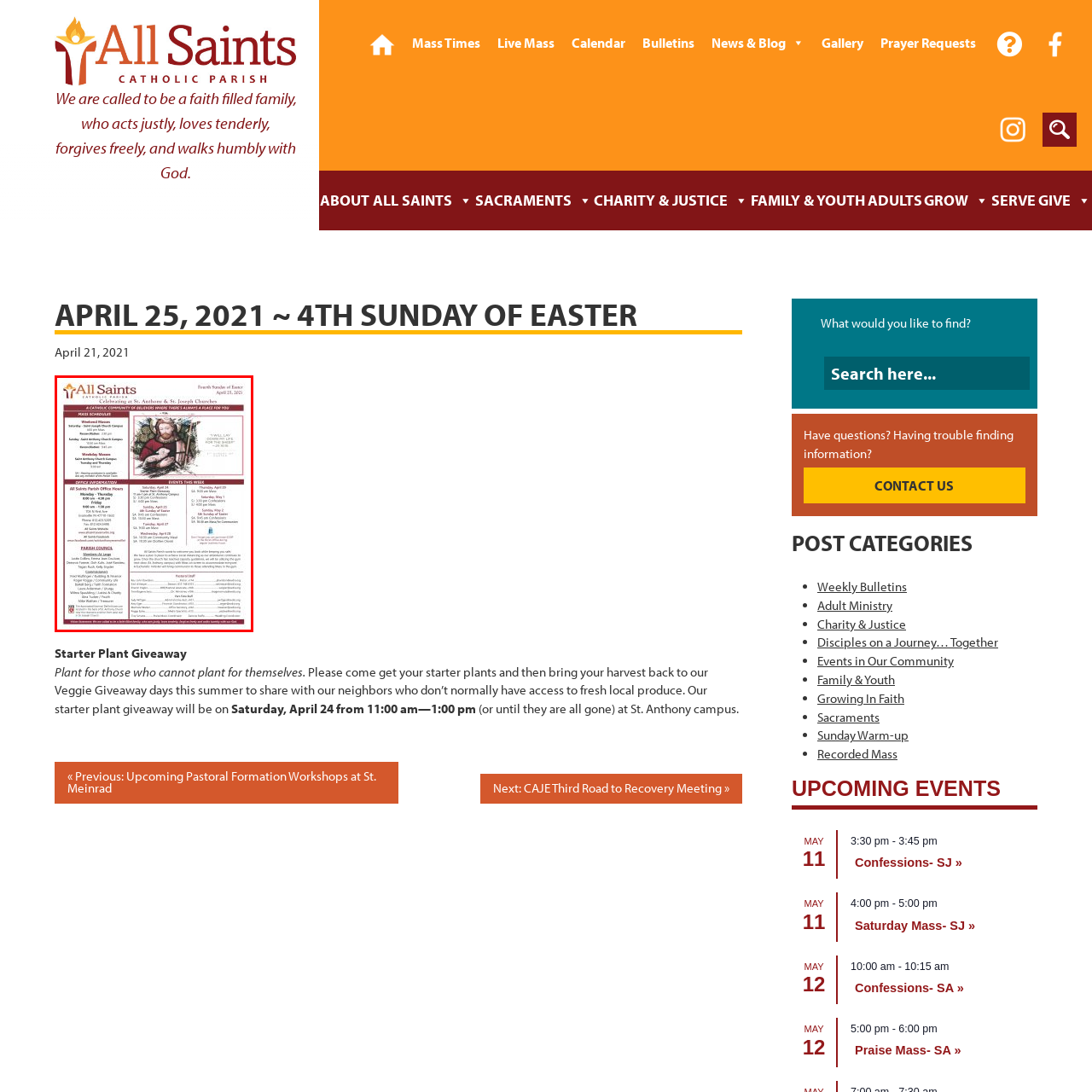Inspect the image surrounded by the red border and give a one-word or phrase answer to the question:
How many campuses are mentioned for Mass services?

Two